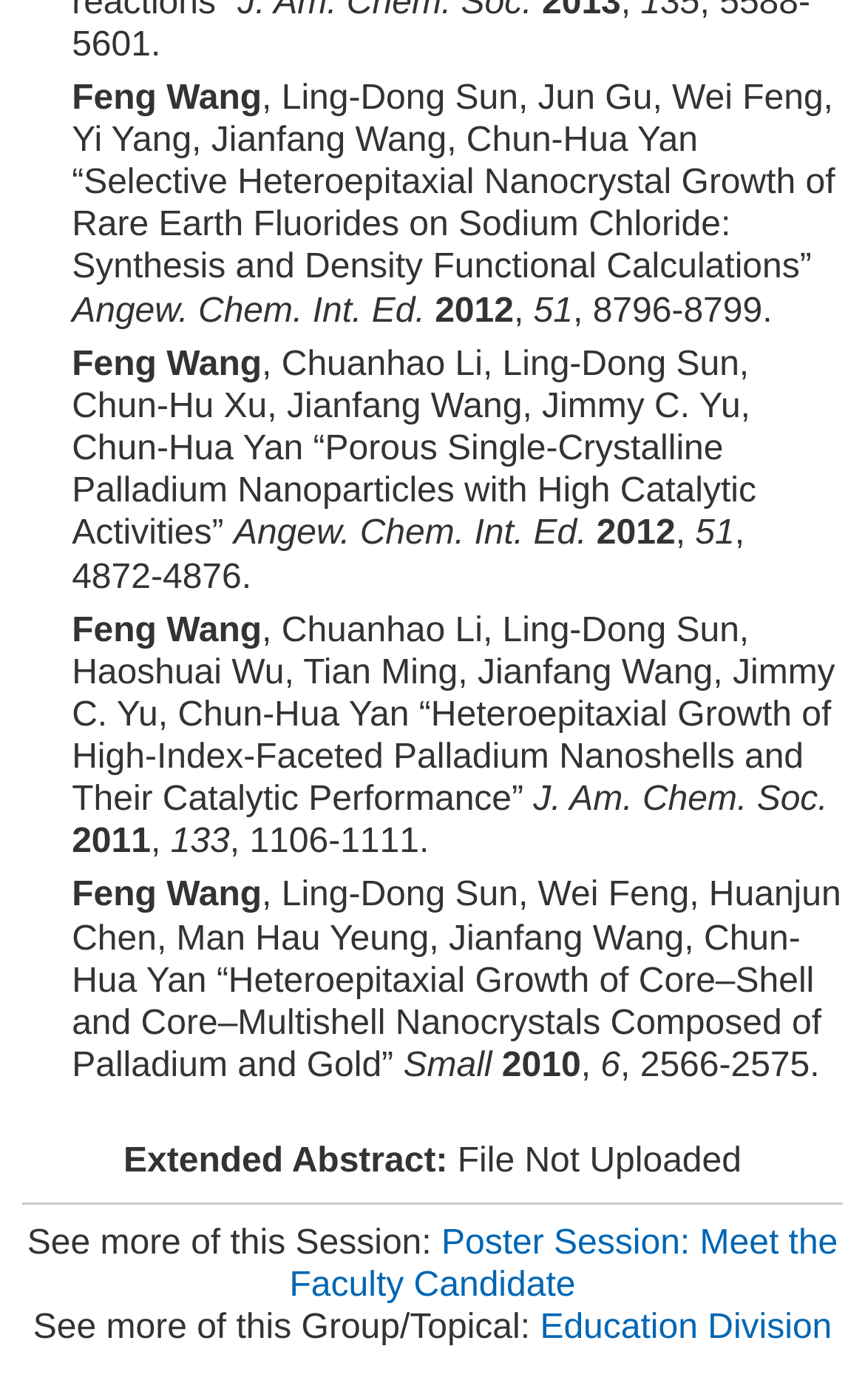Answer succinctly with a single word or phrase:
What is the year of the last publication?

2010